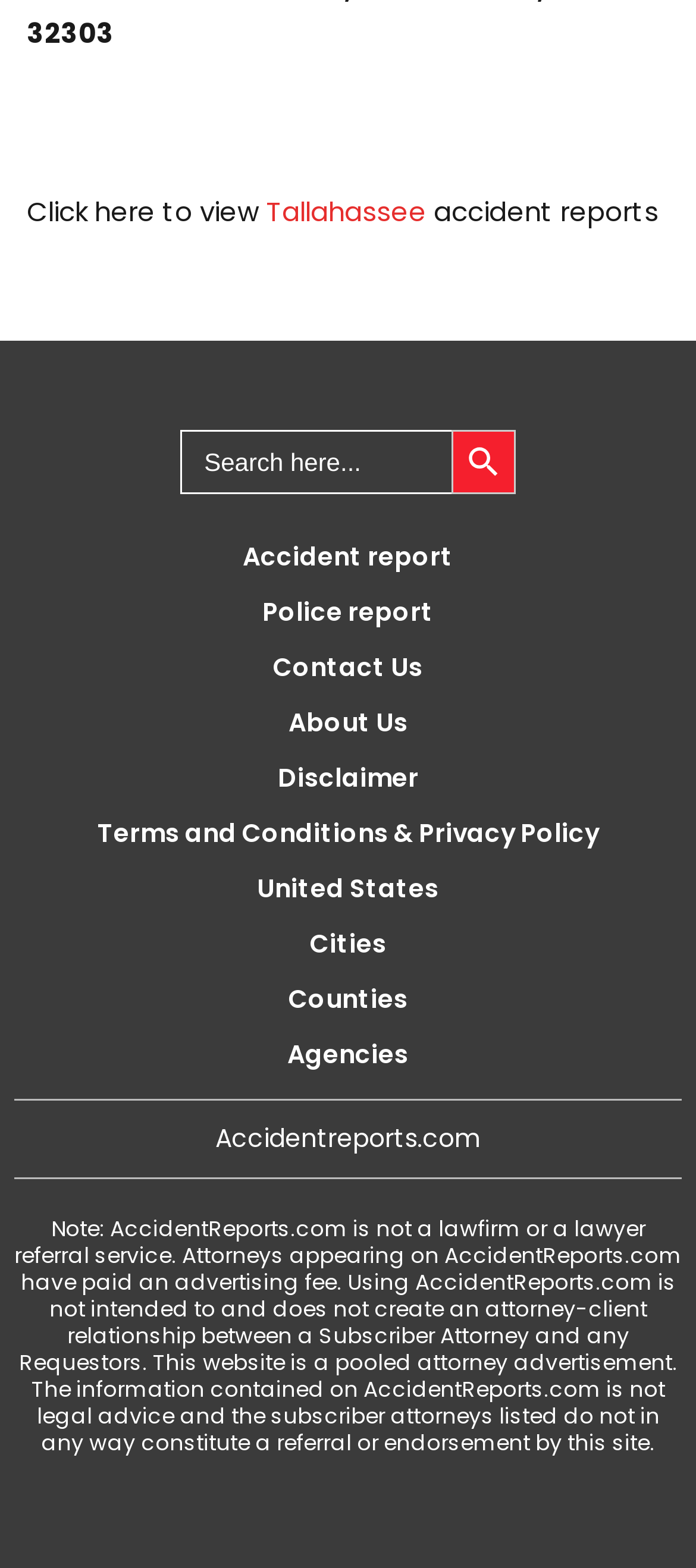Please give a succinct answer using a single word or phrase:
What is the disclaimer about?

Attorney-client relationship